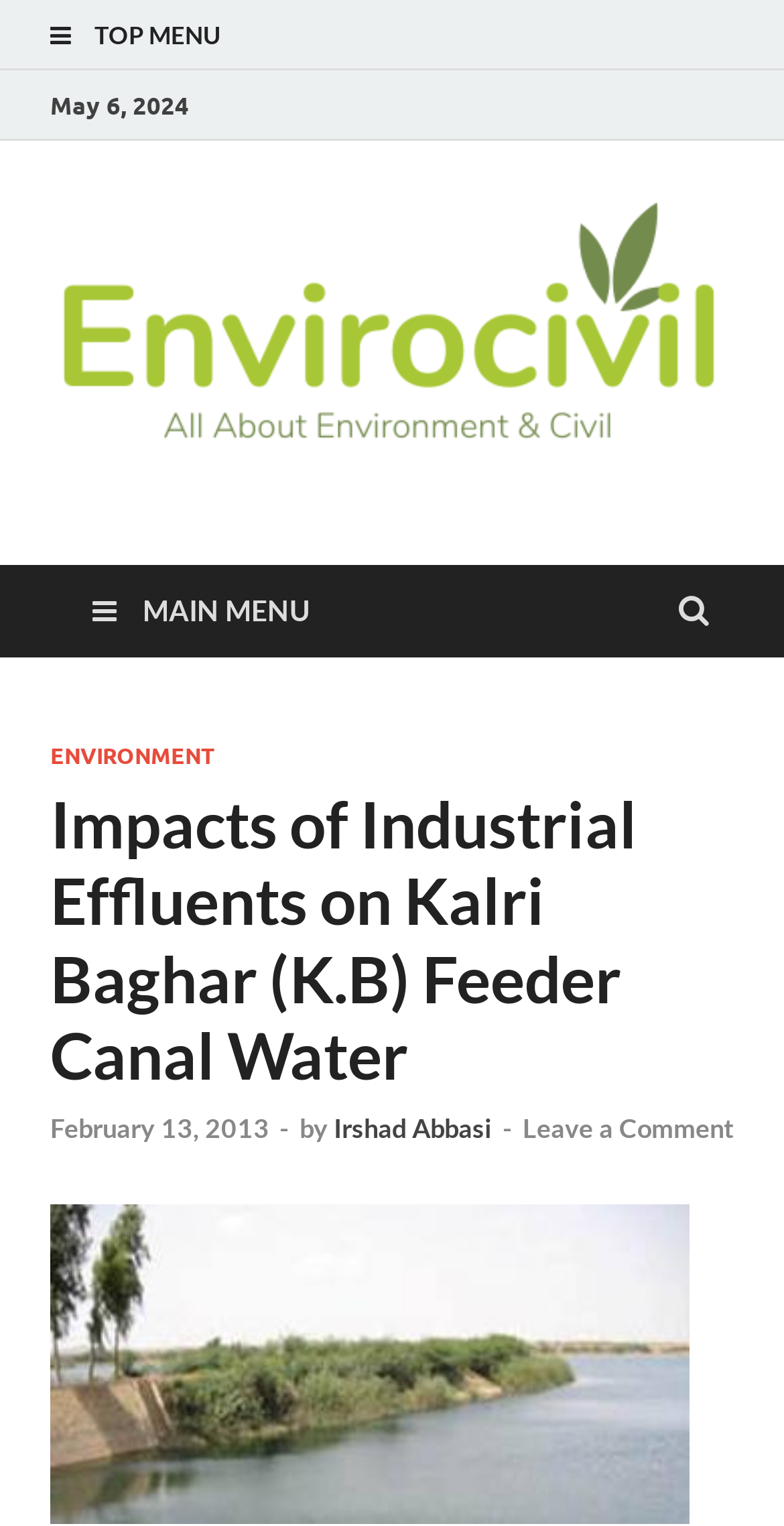Provide the bounding box coordinates for the area that should be clicked to complete the instruction: "browse ENVIRONMENT".

[0.064, 0.487, 0.274, 0.505]